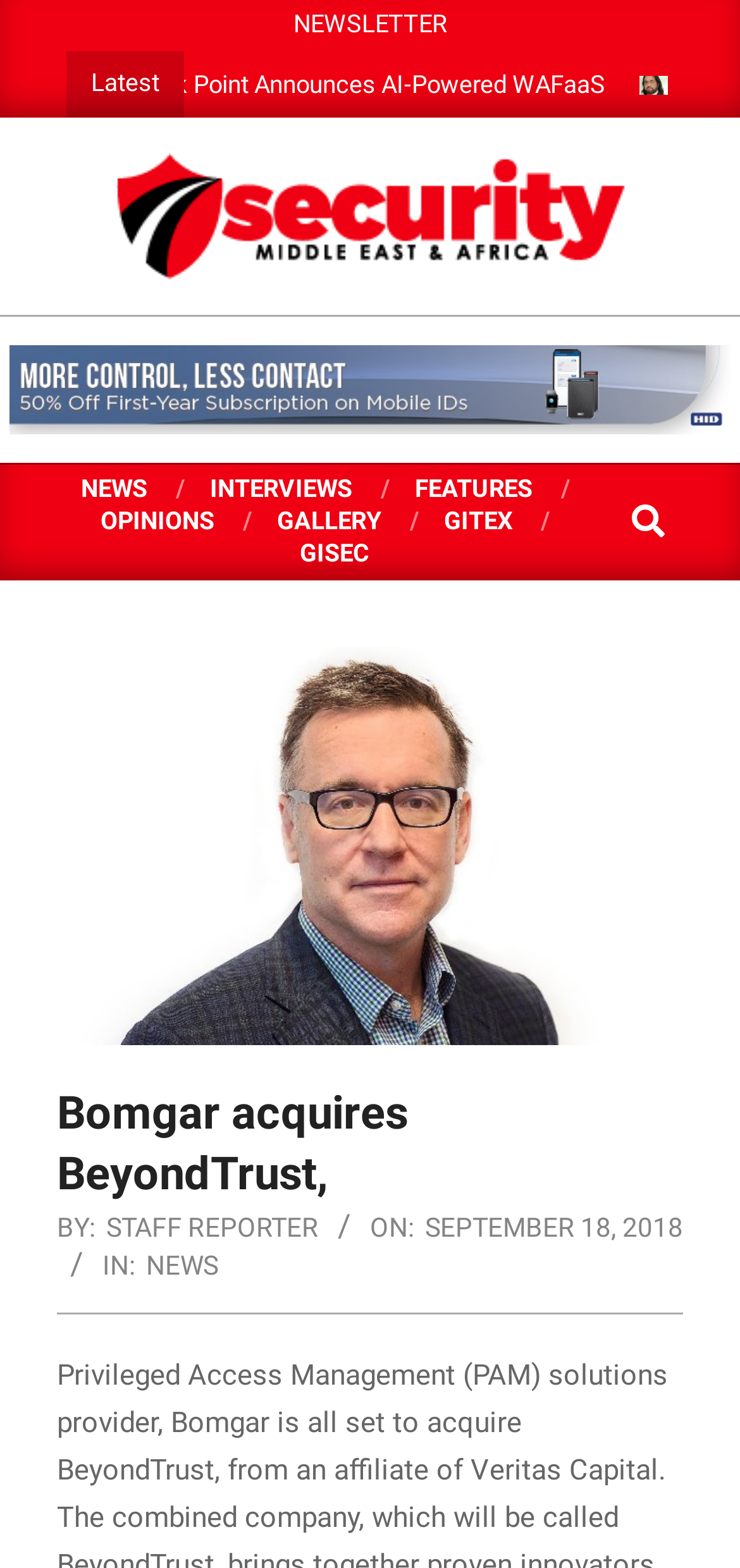Write an exhaustive caption that covers the webpage's main aspects.

The webpage appears to be a news article page, specifically focused on the acquisition of BeyondTrust by Bomgar, a Privileged Access Management (PAM) solutions provider. 

At the top of the page, there is a navigation menu with links to "NEWSLETTER", "Security MEA", and other sections like "NEWS", "INTERVIEWS", "FEATURES", "OPINIONS", "GALLERY", "GITEX", and "GISEC". 

Below the navigation menu, there is a prominent heading that reads "Bomgar acquires BeyondTrust," which is the main topic of the article. The article is attributed to a "STAFF REPORTER" and is dated "Tuesday, September 18, 2018, 12:16 pm". 

On the top-right side of the page, there is a search bar with a placeholder text "Type Search Term …" and a "SEARCH" button next to it. 

The page also features an image related to "Security MEA" on the top-left side, which is accompanied by a static text "SECURITY MEA".